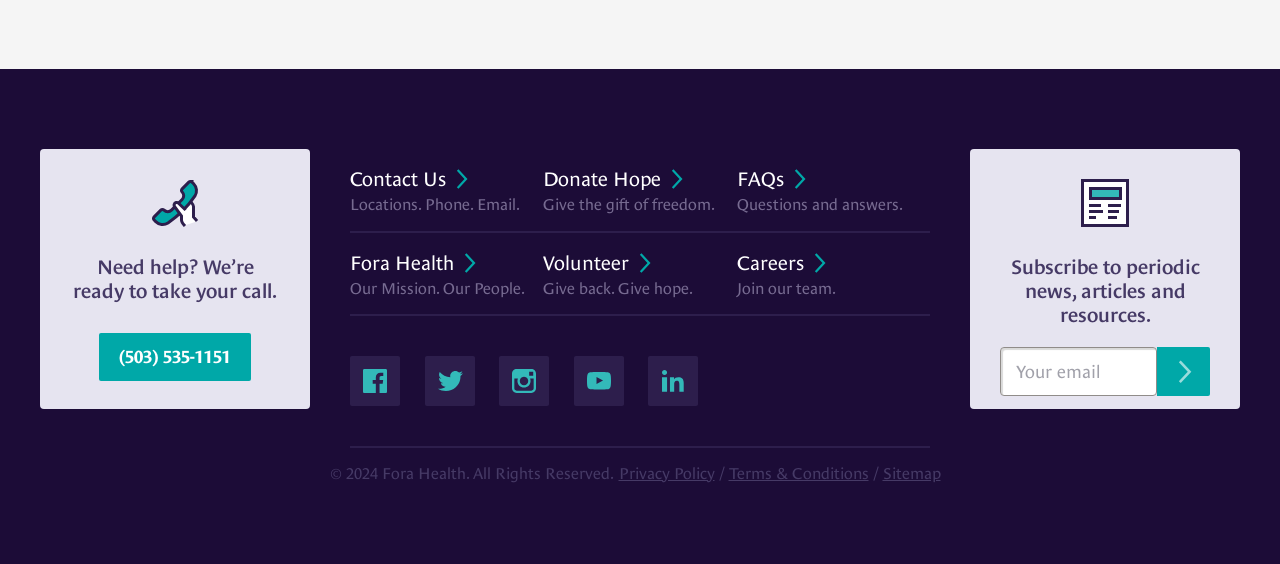Could you please study the image and provide a detailed answer to the question:
What is the organization's mission?

I found the organization's mission by looking at the static text element 'Our Mission. Our People.' which is located below the link element 'Fora Health' on the webpage.